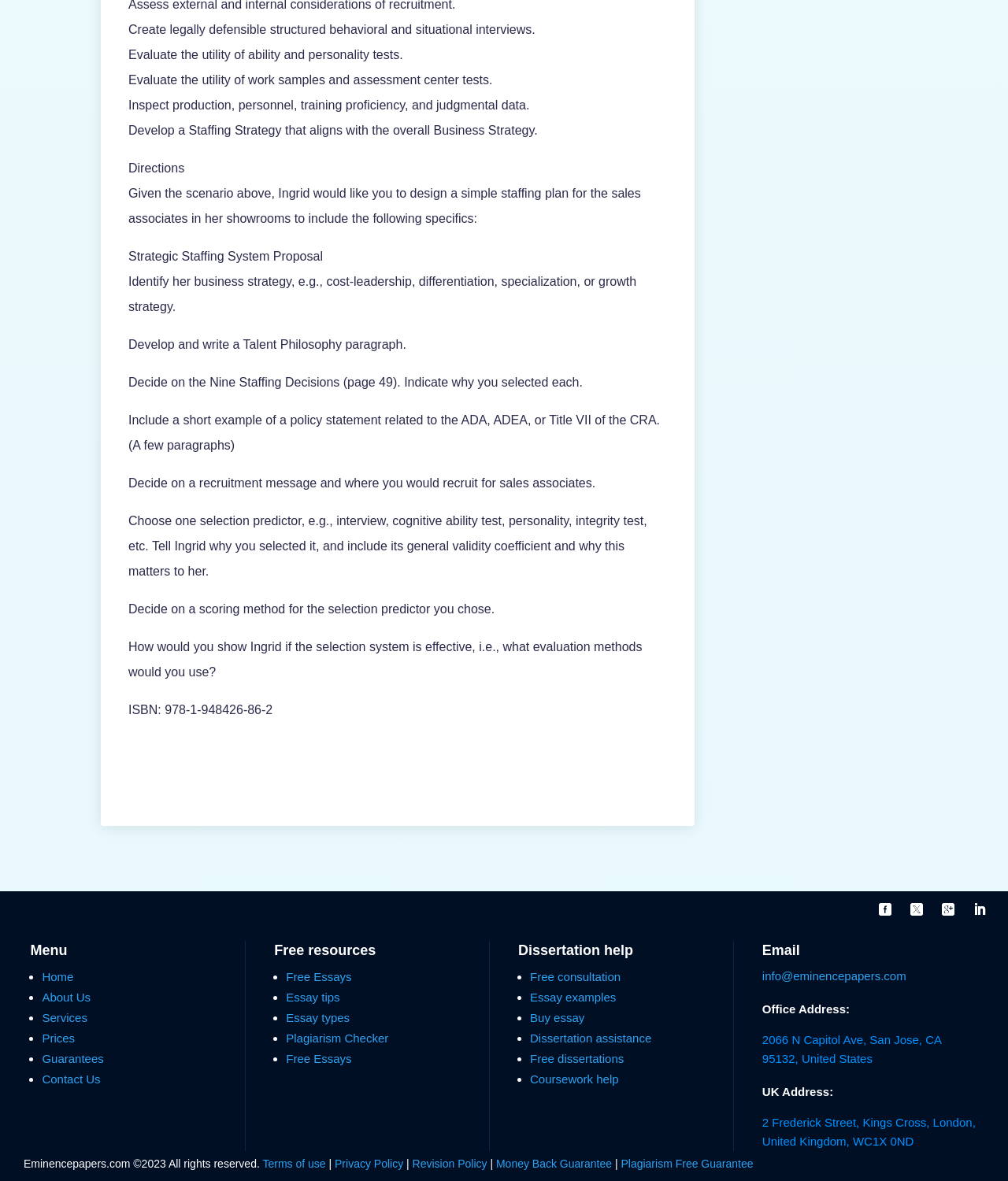Please identify the coordinates of the bounding box that should be clicked to fulfill this instruction: "Click on 'Order Solution Now'".

[0.3, 0.656, 0.489, 0.667]